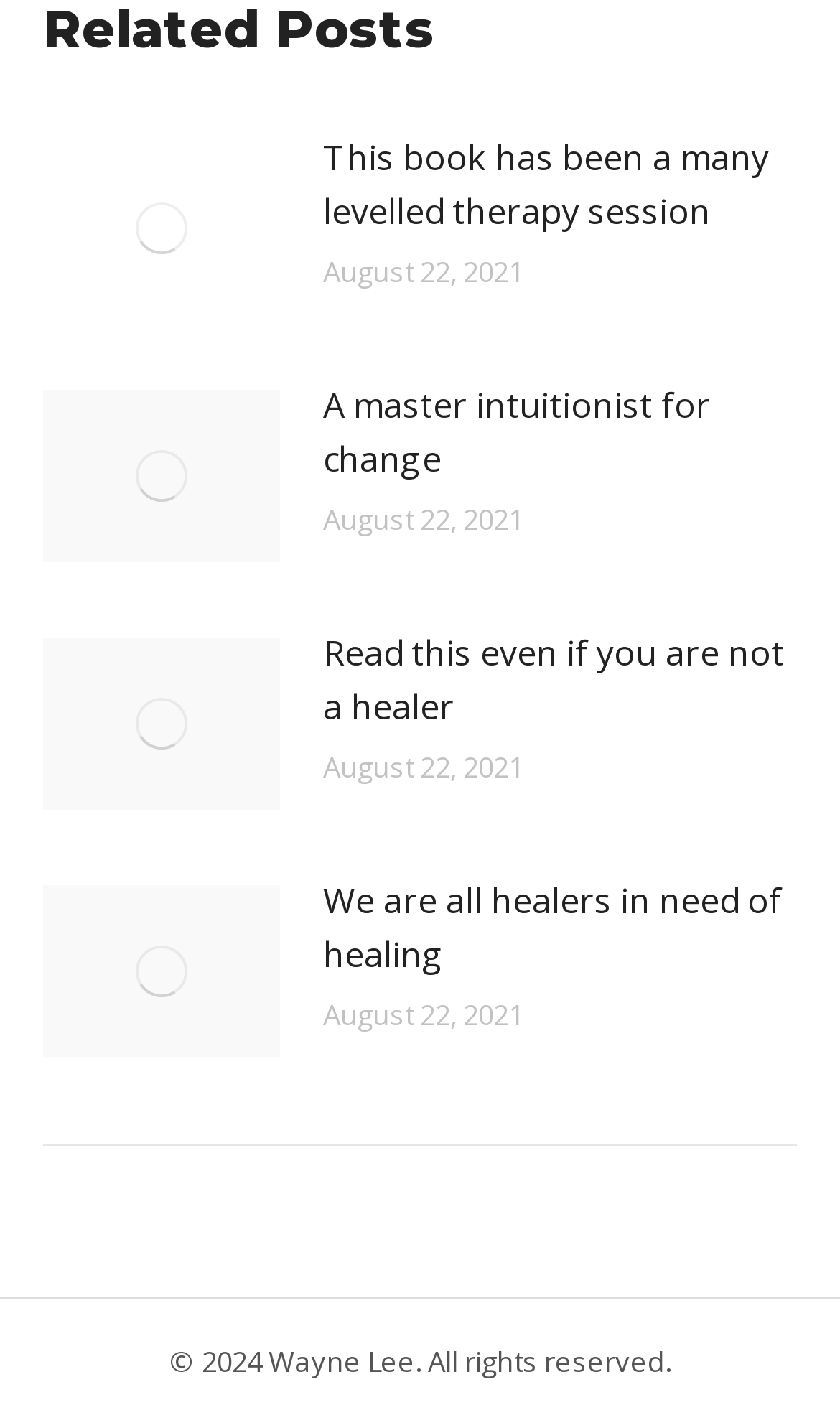What is the copyright year mentioned at the bottom?
Using the information from the image, answer the question thoroughly.

I found a StaticText element at the bottom of the page with the text '© 2024 Wayne Lee. All rights reserved.', which mentions the copyright year as 2024.